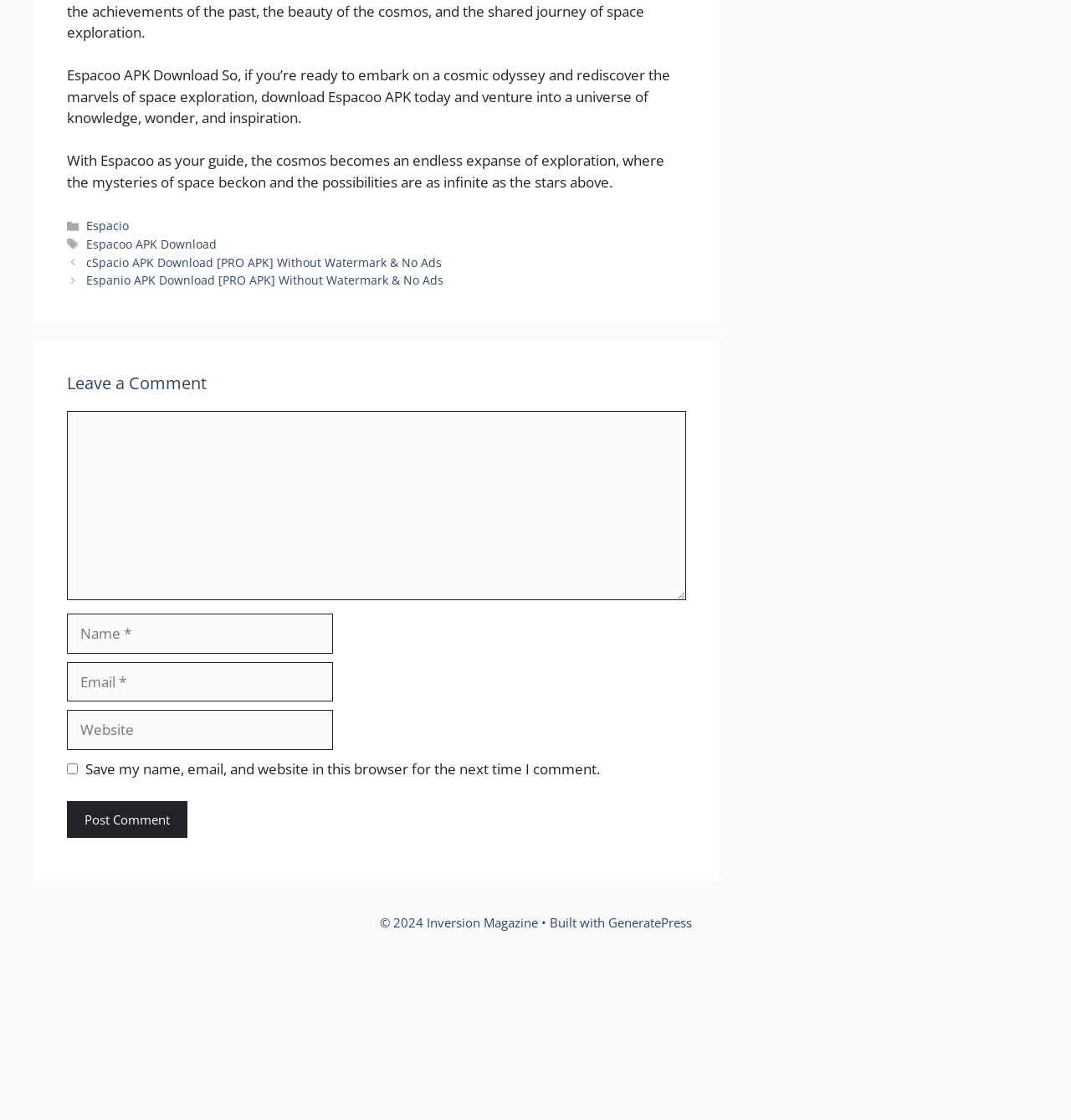Utilize the details in the image to thoroughly answer the following question: What is the theme of the posts mentioned in the navigation section?

The navigation section has links to posts with names like 'cSpacio APK Download' and 'Espanio APK Download' which suggests that the theme of the posts is related to space.